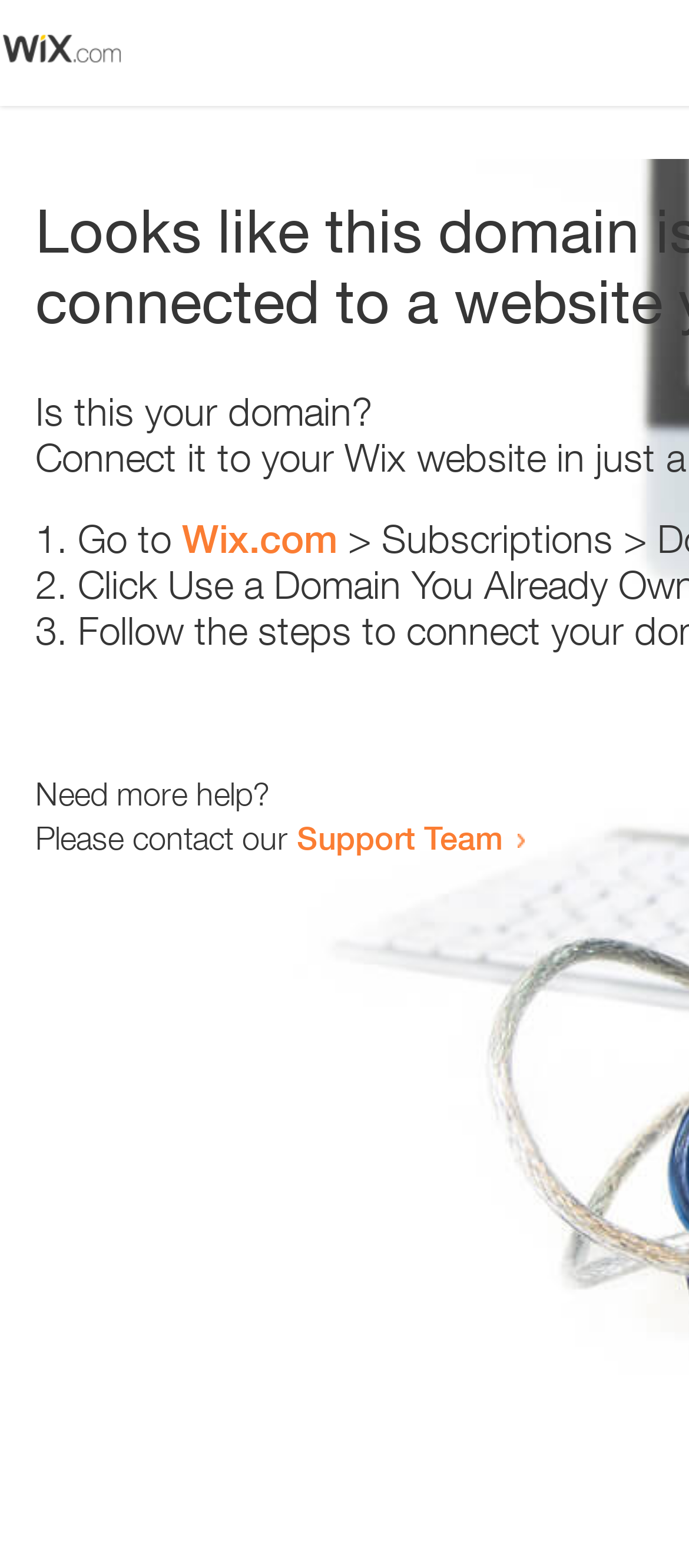Given the element description "Support Team" in the screenshot, predict the bounding box coordinates of that UI element.

[0.431, 0.522, 0.731, 0.546]